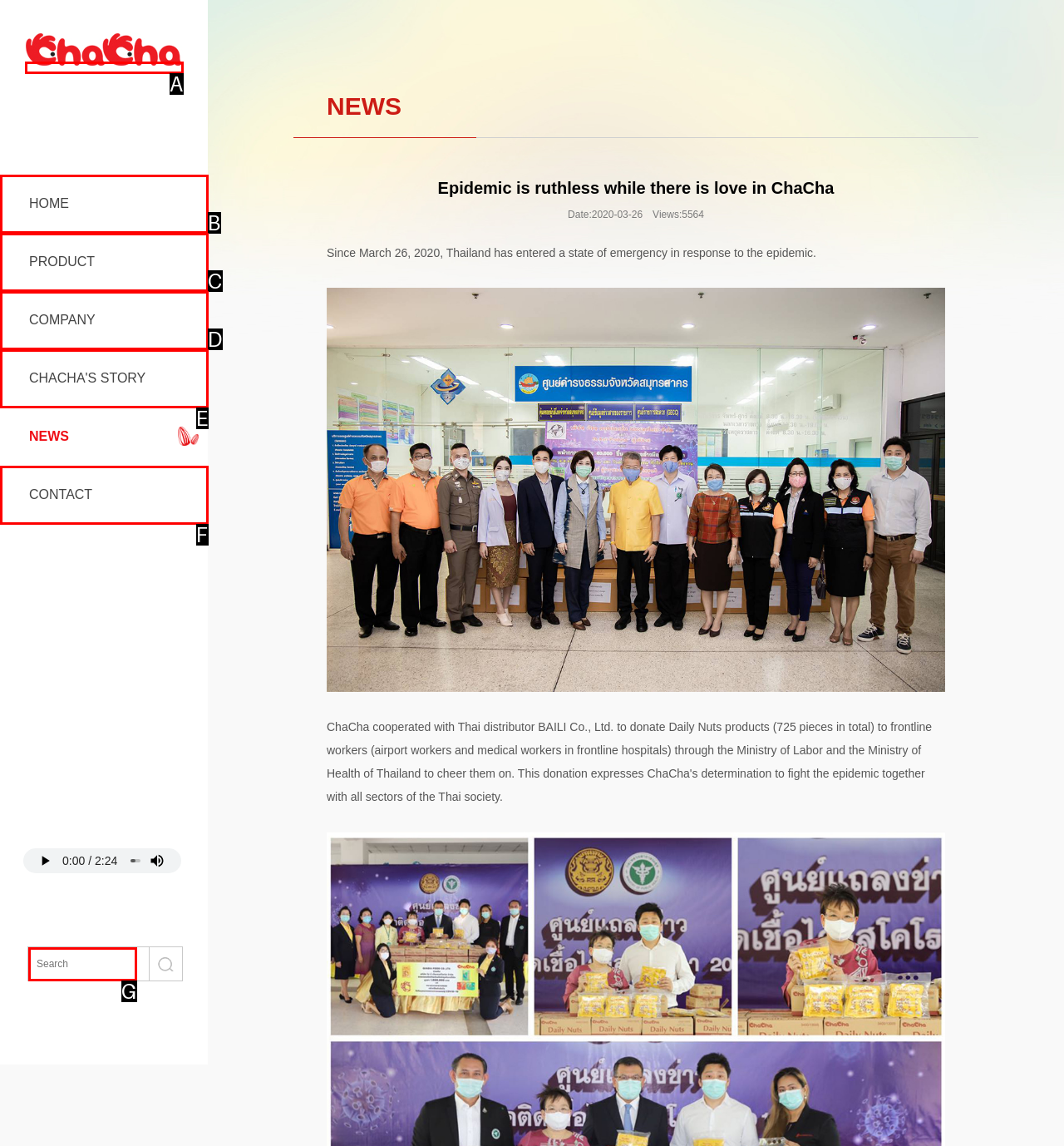Given the description: name="search_keyword" placeholder="Search", choose the HTML element that matches it. Indicate your answer with the letter of the option.

G